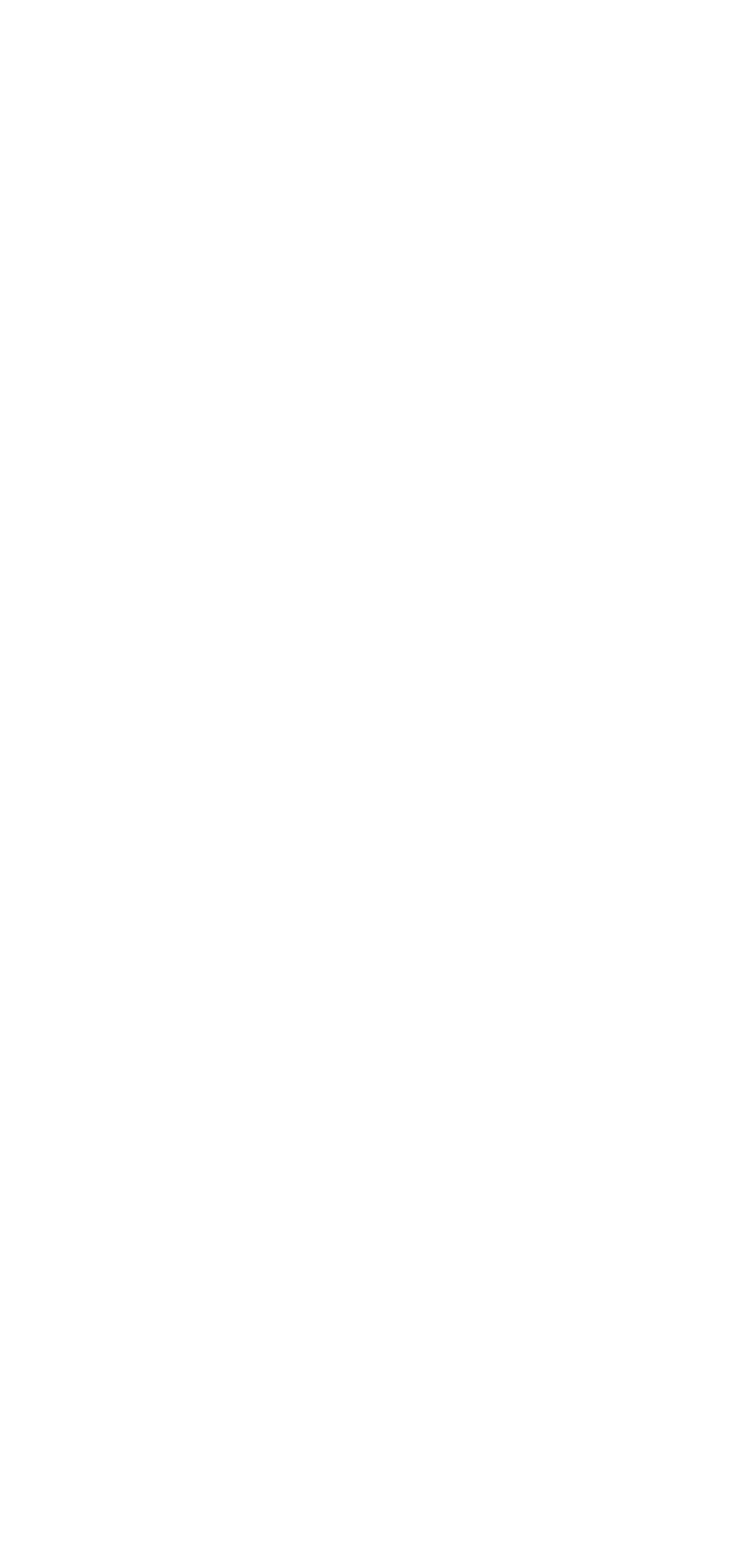How many input fields are there for sending a message?
Analyze the image and provide a thorough answer to the question.

I found two input fields, one labeled 'Email...' and the other labeled 'Message...', which are required to send a message.